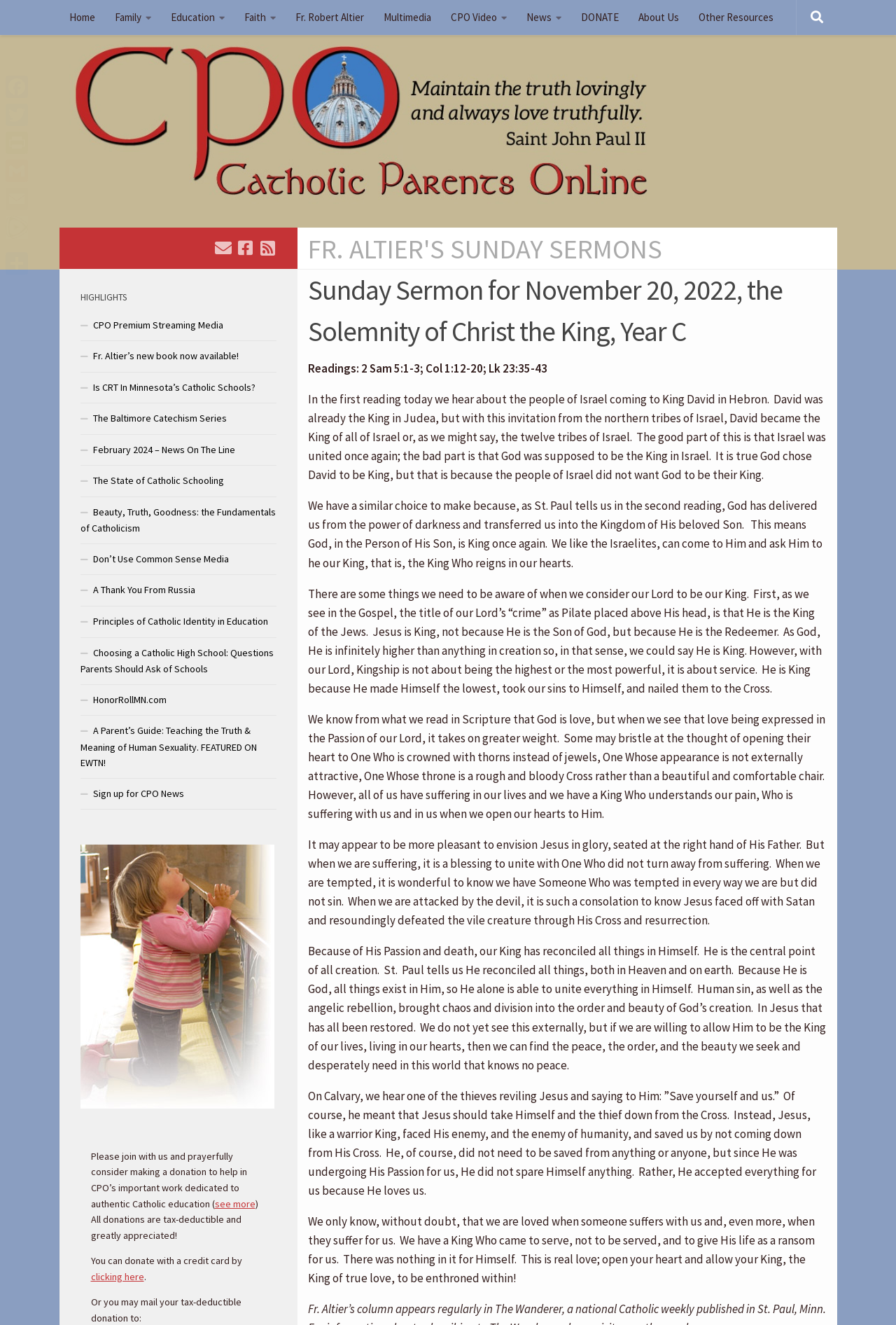Based on the image, provide a detailed and complete answer to the question: 
What is the purpose of the 'DONATE' button?

The purpose of the 'DONATE' button can be determined by reading the surrounding text which asks users to 'please join with us and prayerfully consider making a donation to help in CPO’s important work dedicated to authentic Catholic education'.